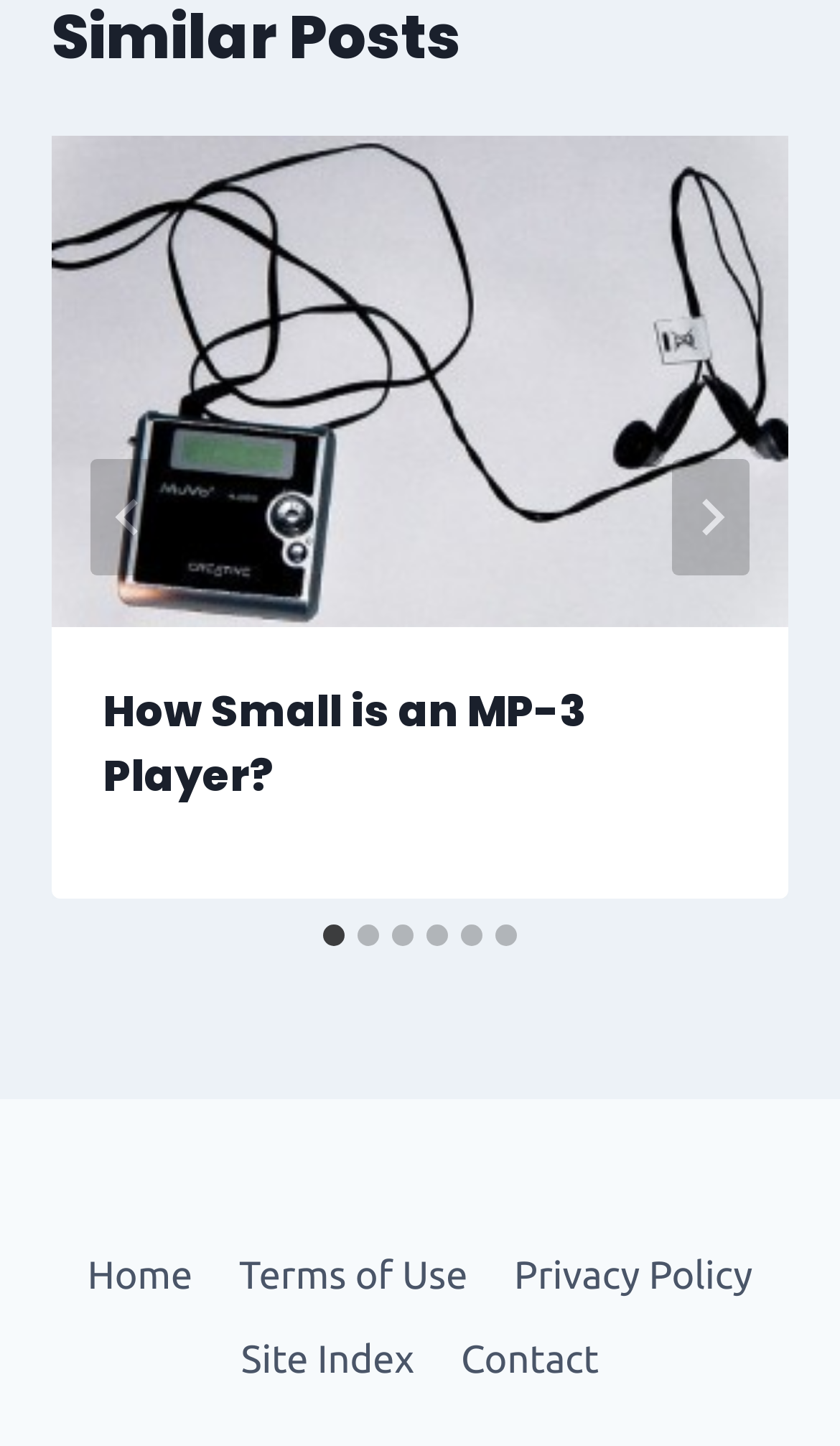What is the purpose of the 'Next' button?
Please give a detailed answer to the question using the information shown in the image.

I found the 'Next' button element, which controls the splide01-track element. This suggests that the button is used to navigate to the next slide.